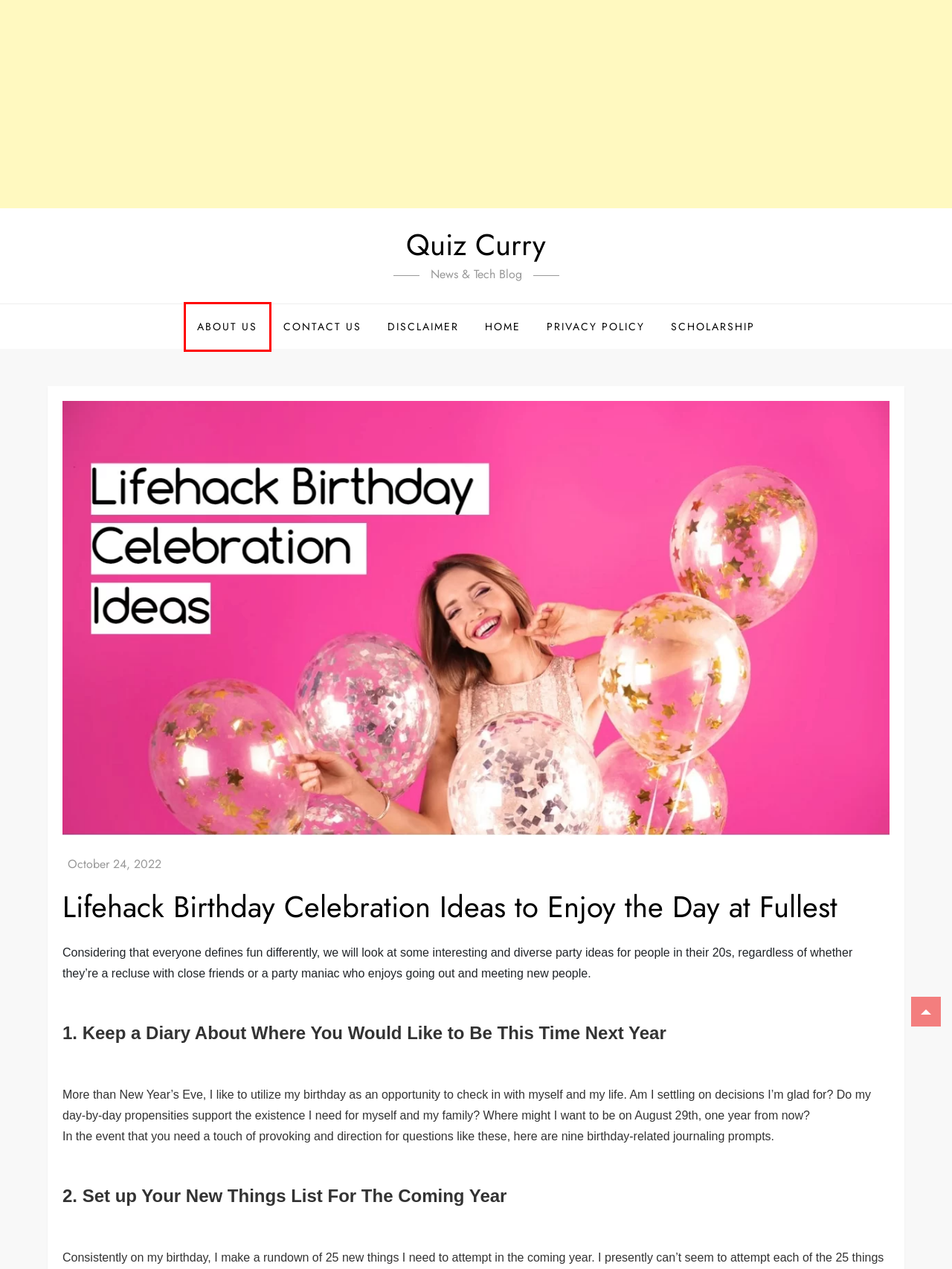Evaluate the webpage screenshot and identify the element within the red bounding box. Select the webpage description that best fits the new webpage after clicking the highlighted element. Here are the candidates:
A. About Us
B. Contact Us
C. Home - Quiz Curry
D. Quiz Curry Scholarship
E. birthday flyer templates
F. Disclaimer
G. Privacy Policy
H. Quiz Curry - News & Tech Blog

A